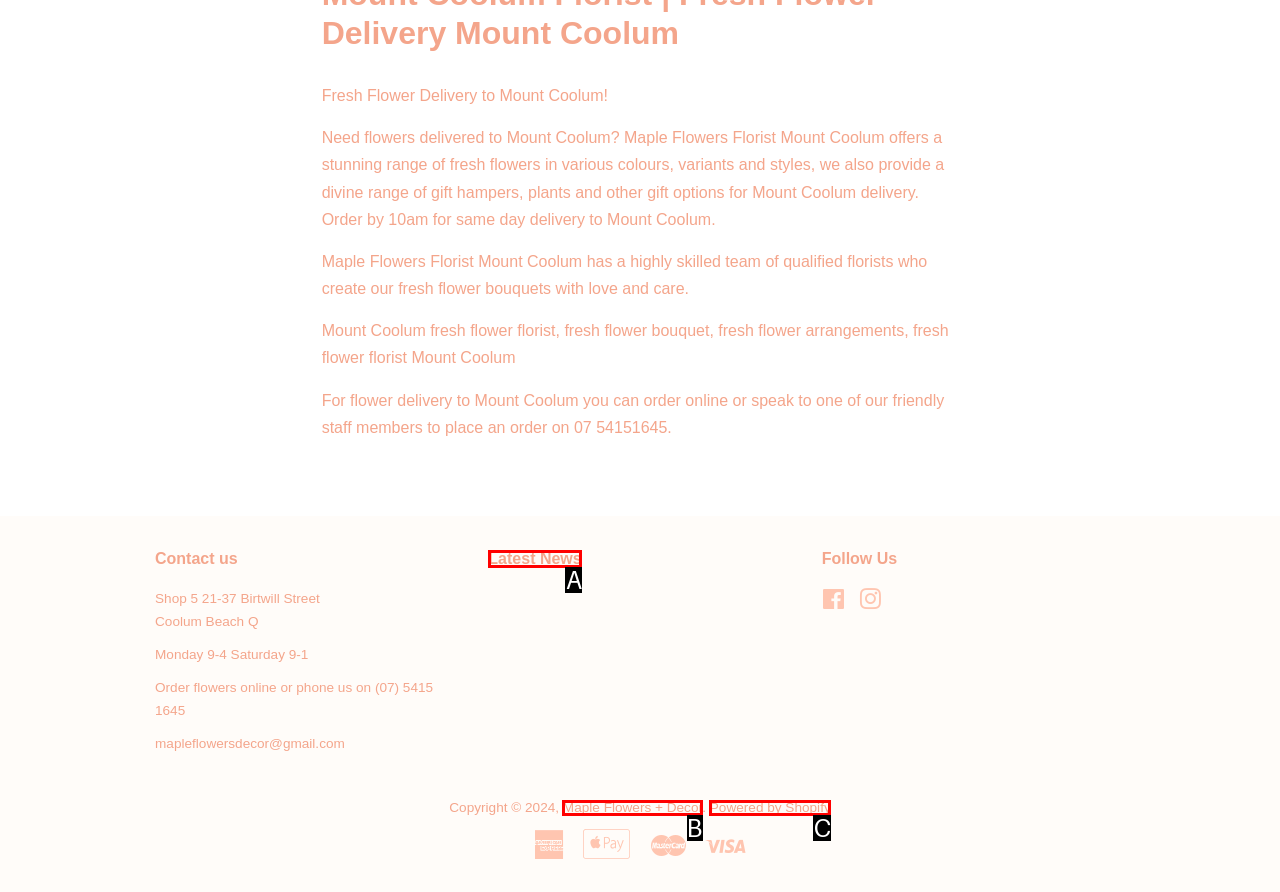Which UI element matches this description: Powered by Shopify?
Reply with the letter of the correct option directly.

C